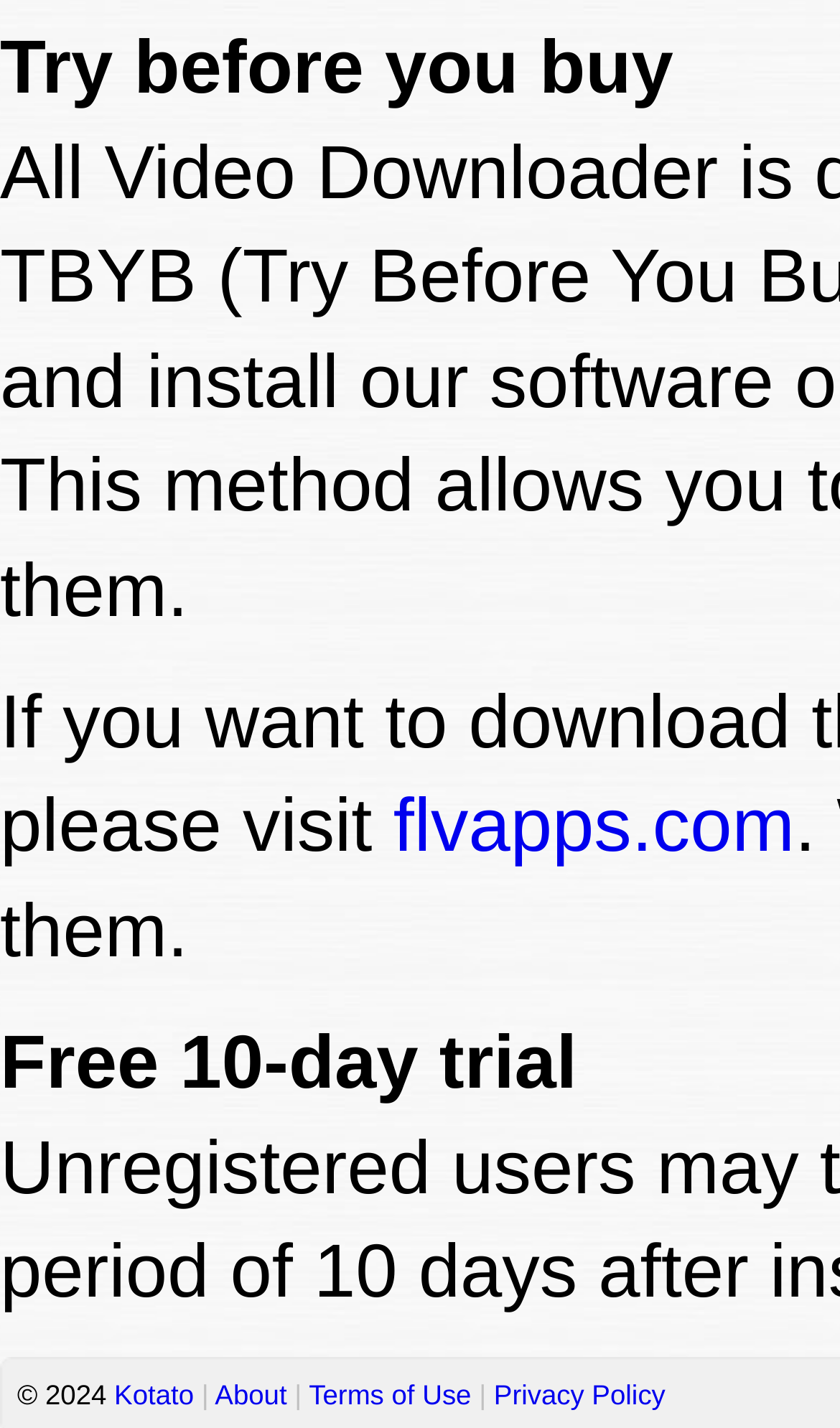How many links are present at the bottom?
Provide a short answer using one word or a brief phrase based on the image.

5